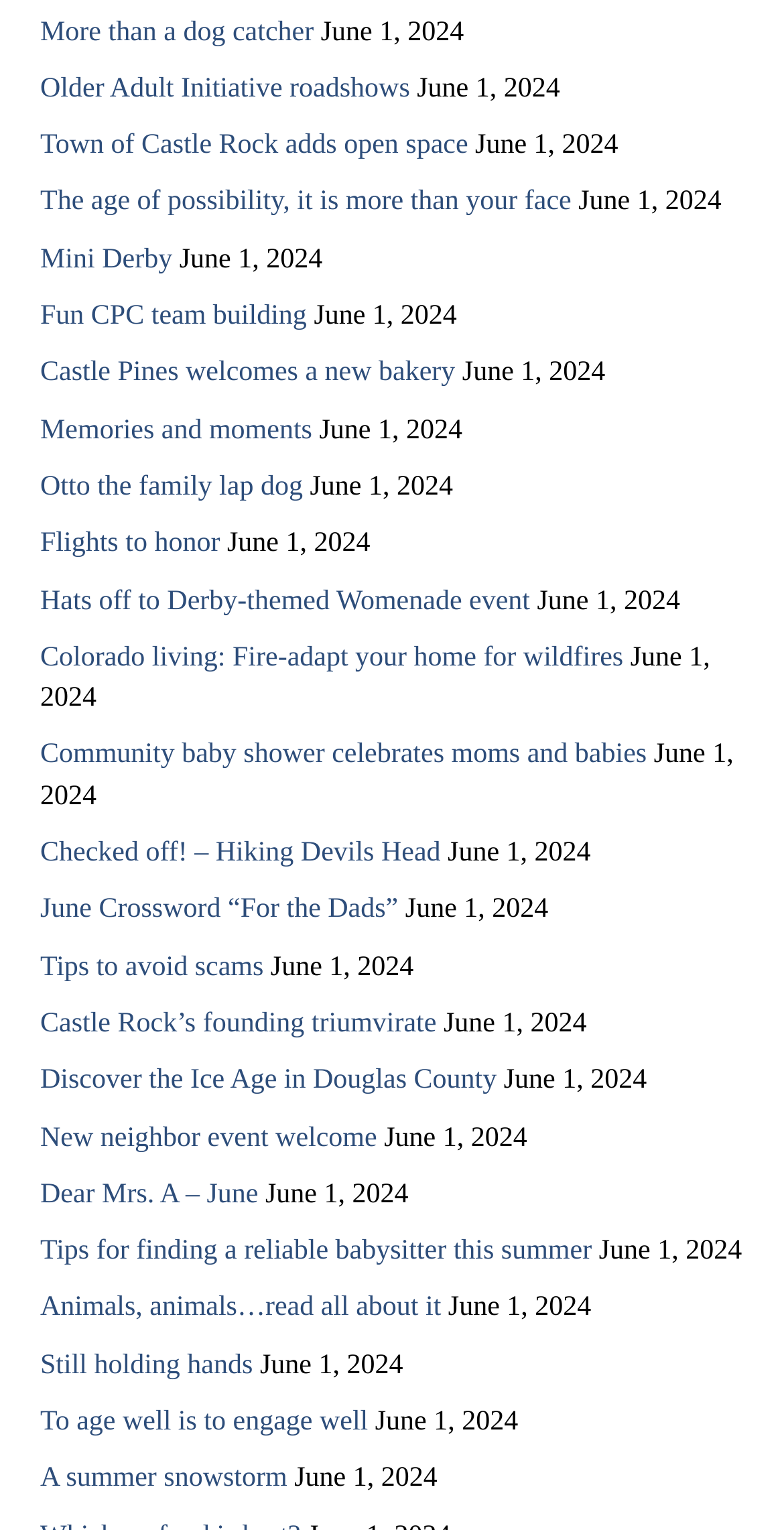Refer to the image and provide an in-depth answer to the question: 
What is the purpose of the 'Community baby shower celebrates moms and babies' event?

By analyzing the link text, I understood that the event is intended to celebrate and honor mothers and babies, possibly providing a supportive community or resources for new parents.